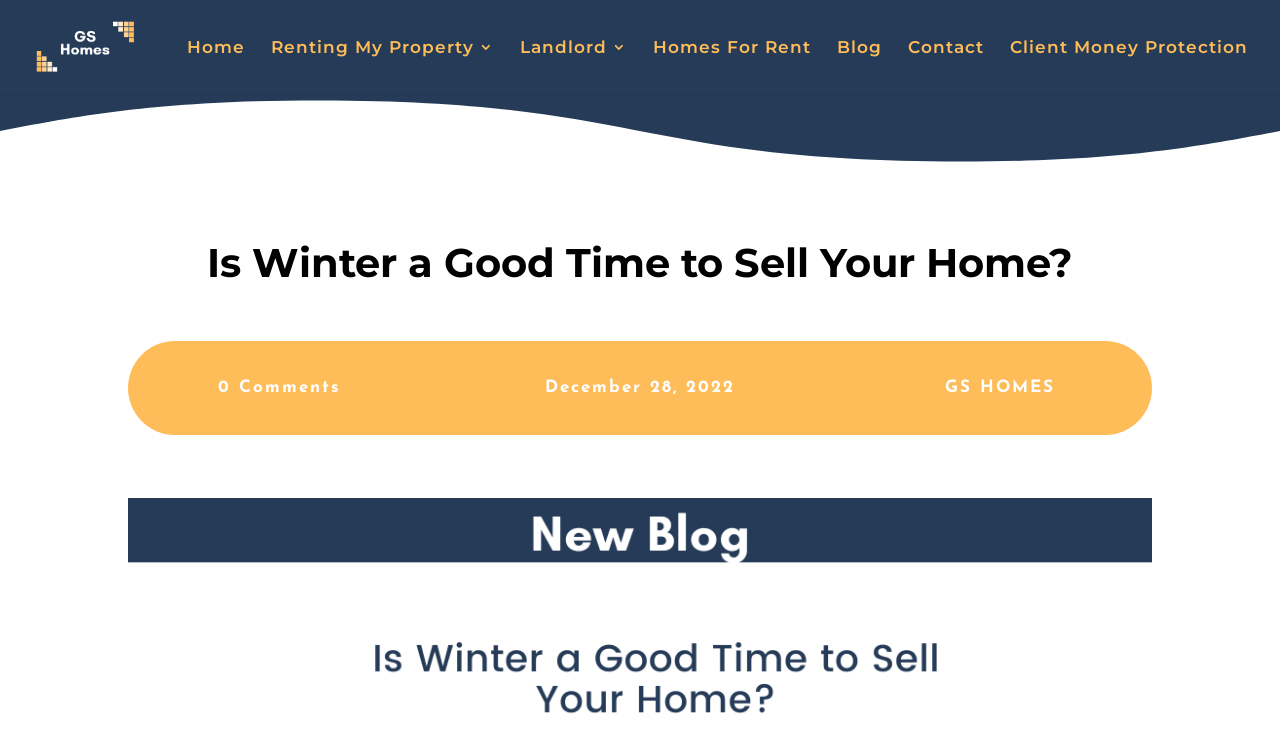Please provide a detailed answer to the question below based on the screenshot: 
What is the name of the company?

The name of the company can be found in the top-left corner of the webpage, where it is written as 'GS Homes' and also has an image with the same name.